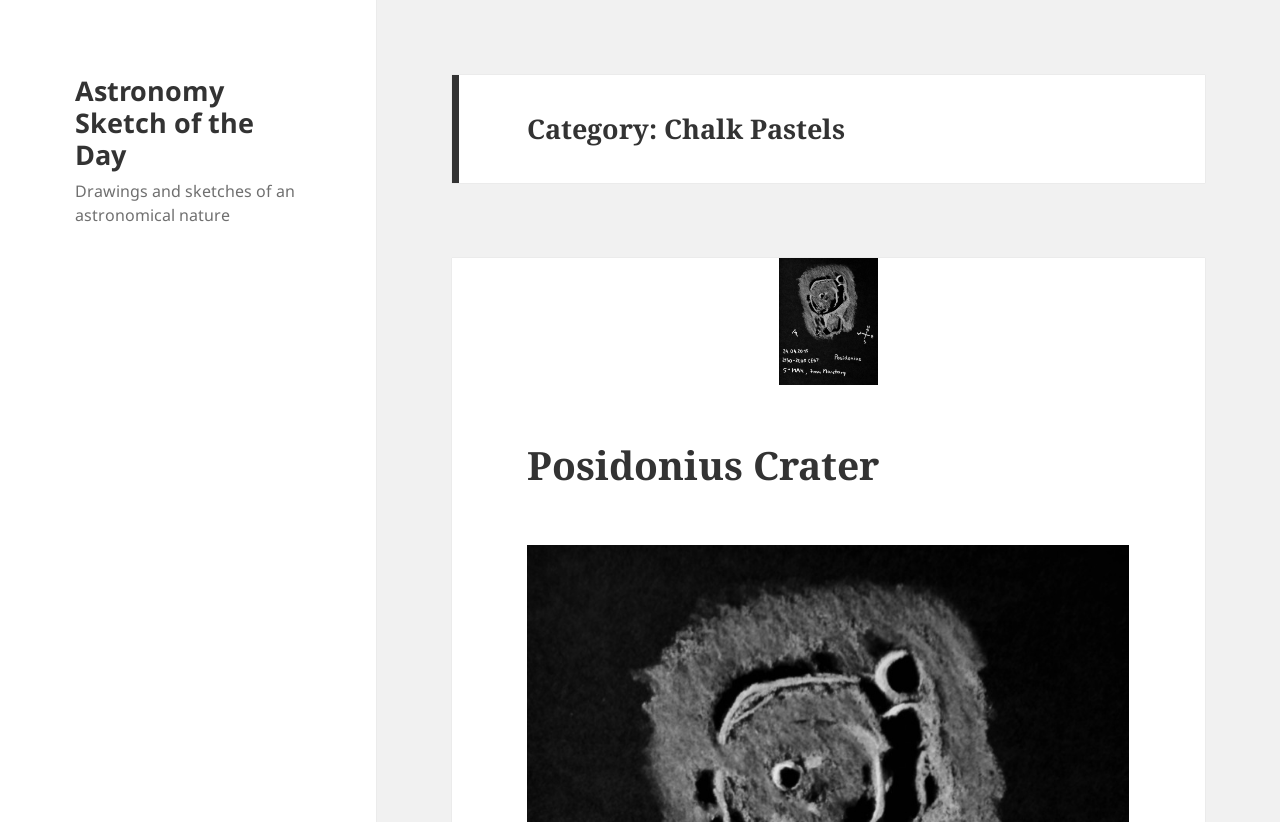Determine the bounding box for the UI element as described: "parent_node: Posidonius Crater". The coordinates should be represented as four float numbers between 0 and 1, formatted as [left, top, right, bottom].

[0.353, 0.314, 0.941, 0.469]